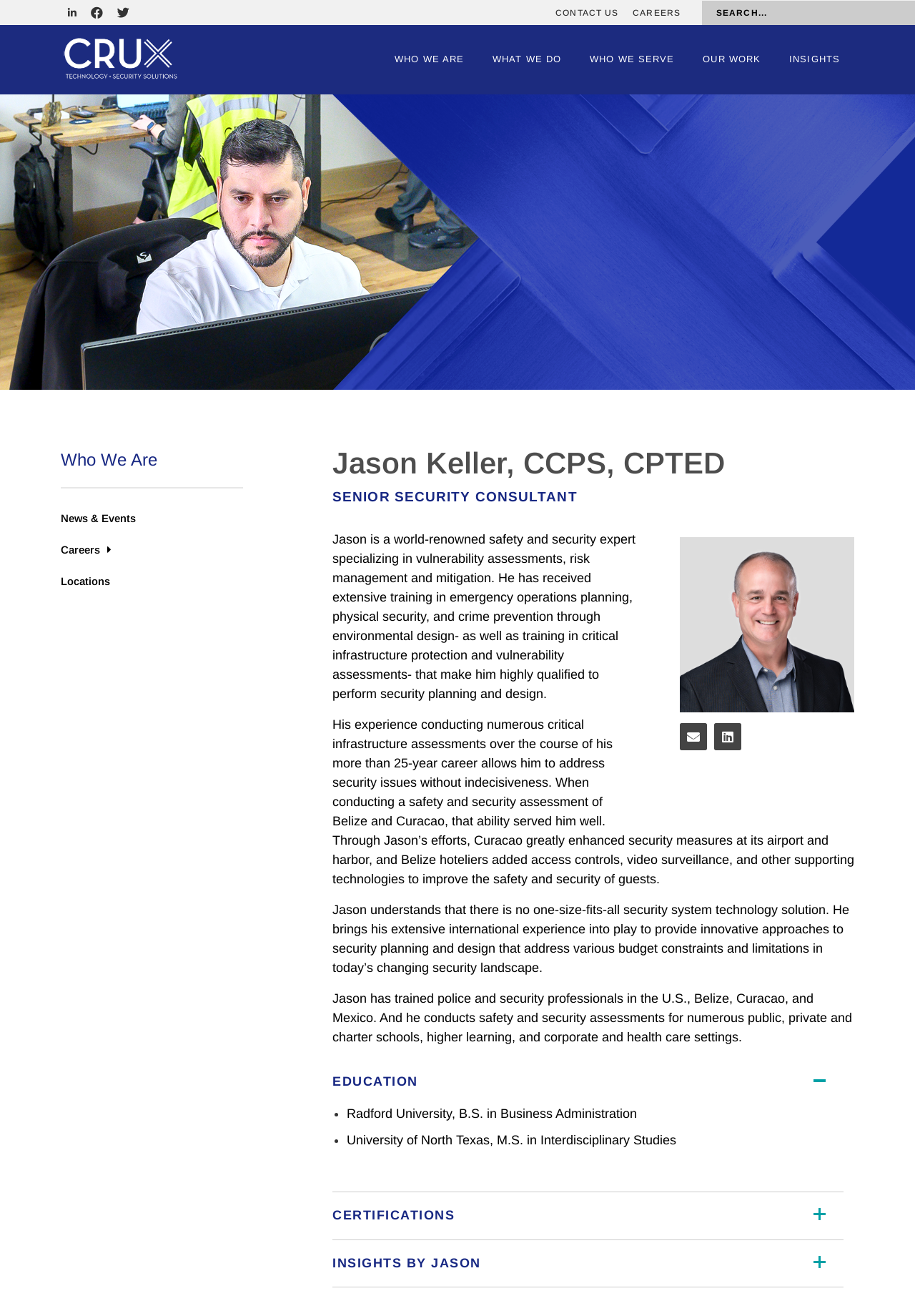Generate a comprehensive caption for the webpage you are viewing.

This webpage is about Jason Keller, a renowned safety and security expert. At the top left corner, there are three social media links, followed by a navigation menu with links to "CONTACT US", "CAREERS", and a search bar. Below the navigation menu, there are five main links: "WHO WE ARE", "WHAT WE DO", "WHO WE SERVE", "OUR WORK", and "INSIGHTS".

The main content of the webpage is divided into two sections. On the left side, there is a heading "Jason Keller, CCPS, CPTED" followed by a subheading "SENIOR SECURITY CONSULTANT". Below these headings, there is a paragraph describing Jason's expertise in safety and security, including his training and experience in vulnerability assessments, risk management, and mitigation.

On the right side of the main content, there is an image, likely a photo of Jason Keller. Below the image, there are three social media links. The main content continues with three paragraphs describing Jason's experience and qualifications, including his work in critical infrastructure assessments, security planning, and design.

Further down, there is a tab list with four tabs: "EDUCATION", "CERTIFICATIONS", "INSIGHTS BY JASON", and an unnamed tab. The "EDUCATION" tab is selected by default and displays Jason's educational background, including his Bachelor's and Master's degrees. The other tabs are not expanded by default, but they can be expanded to reveal more information.

At the bottom left corner of the webpage, there are four links: "Who We Are", "News & Events", "Careers", and "Locations".